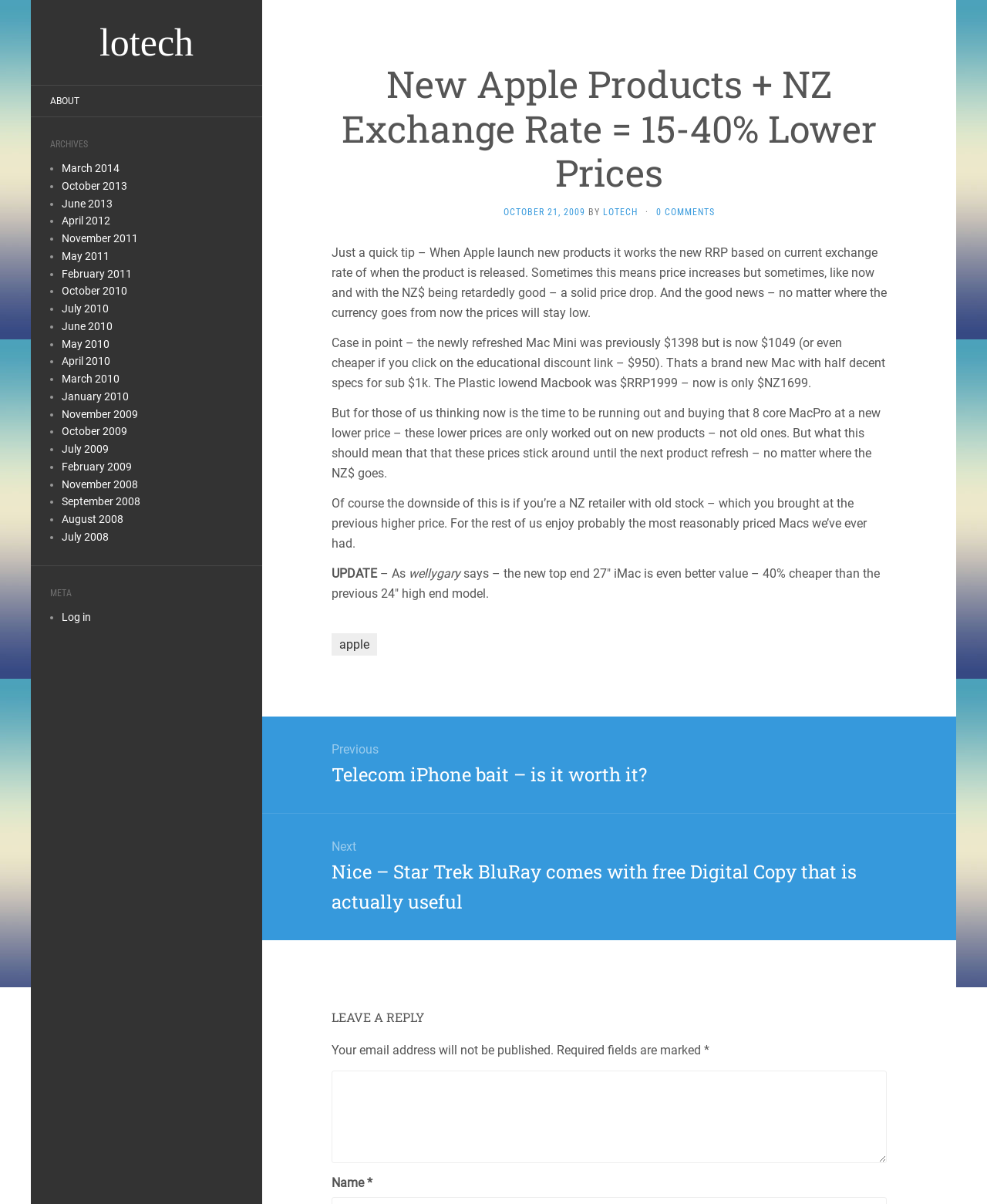Determine the bounding box coordinates of the clickable region to carry out the instruction: "Click on the OCTOBER 21, 2009 link".

[0.51, 0.172, 0.593, 0.181]